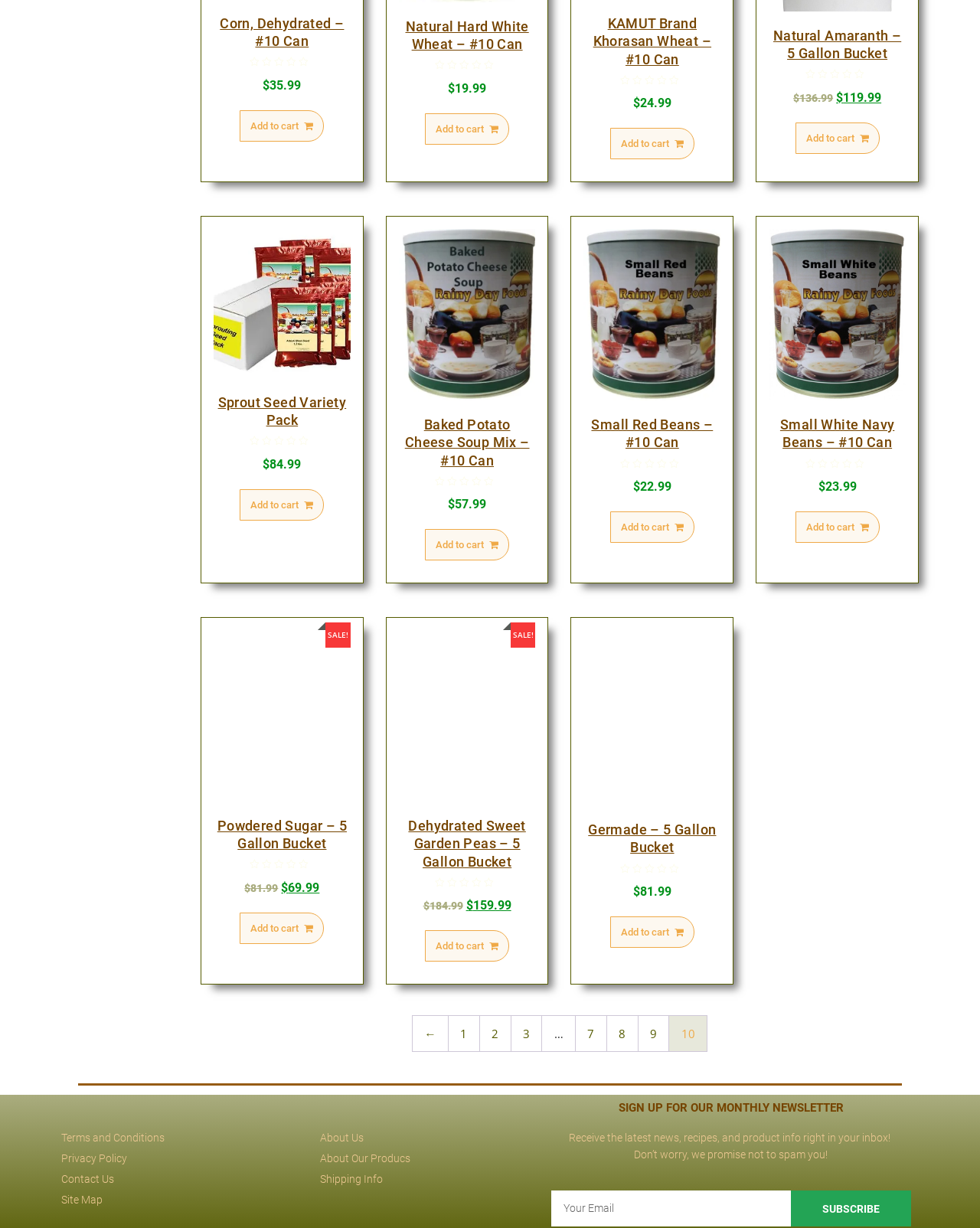Please determine the bounding box coordinates for the element that should be clicked to follow these instructions: "Subscribe to the monthly newsletter".

[0.807, 0.97, 0.93, 0.999]